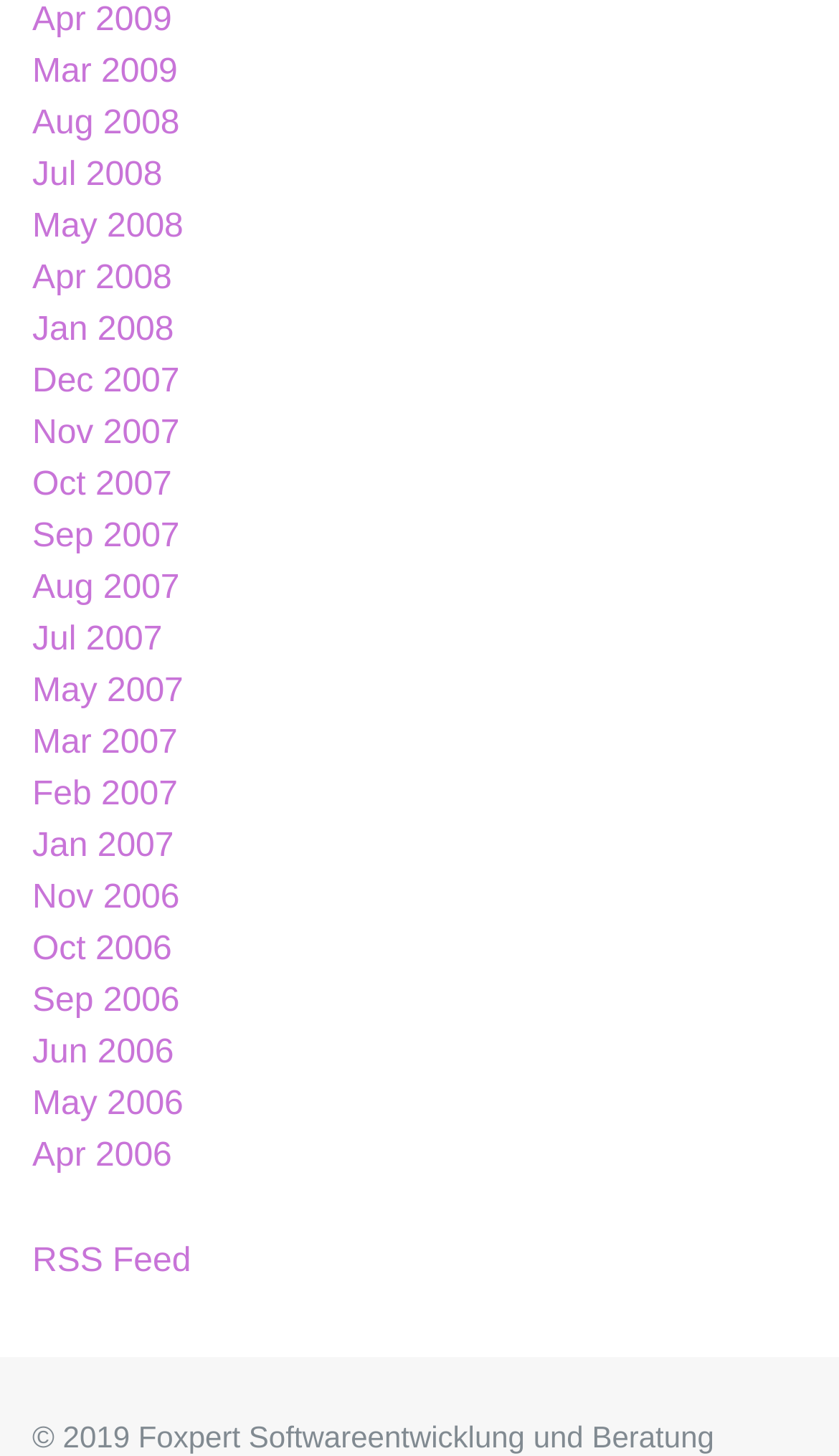Determine the bounding box for the HTML element described here: "May 2008". The coordinates should be given as [left, top, right, bottom] with each number being a float between 0 and 1.

[0.038, 0.139, 0.962, 0.174]